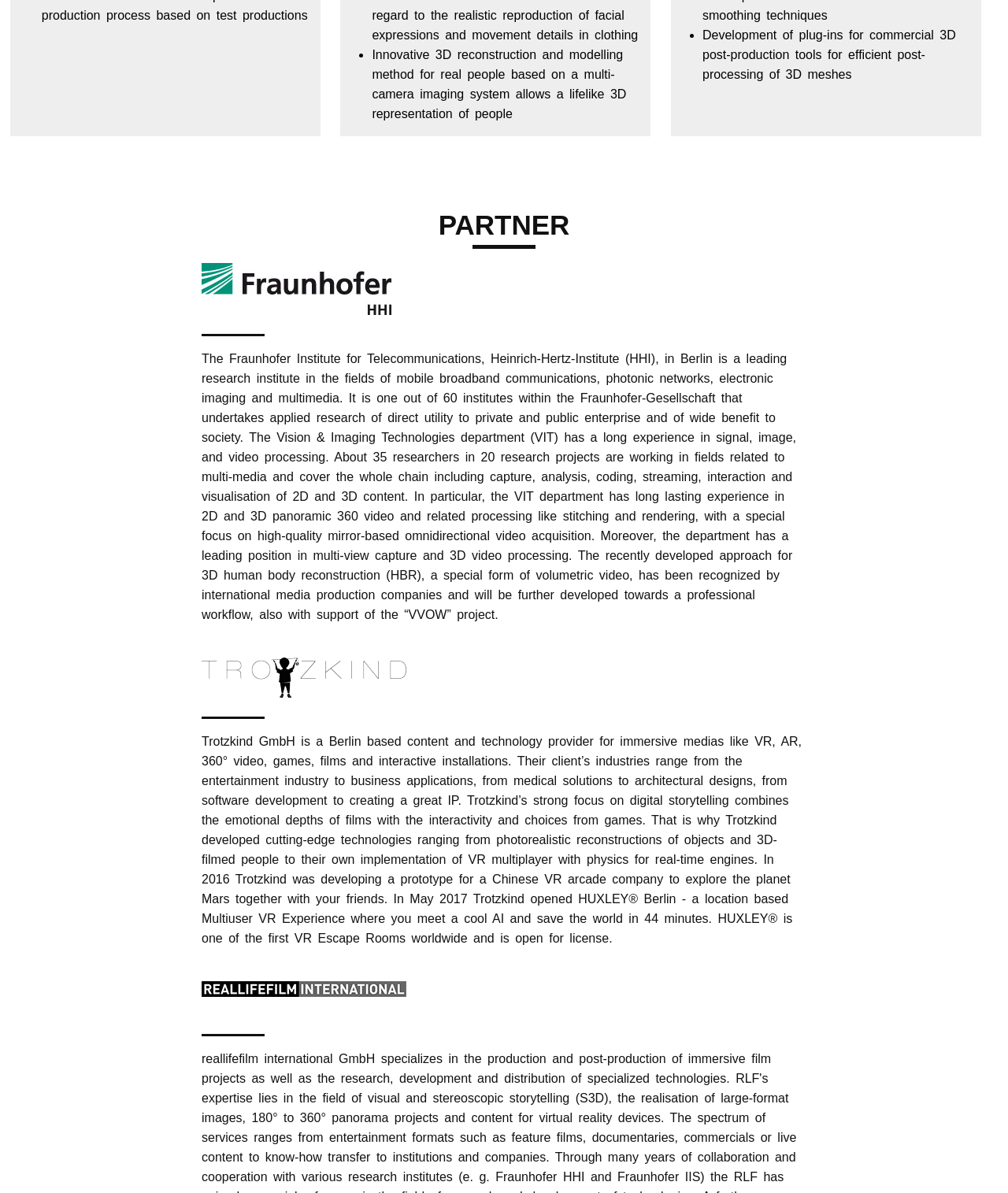Locate the bounding box of the UI element described by: "alt="reallifefilm international"" in the given webpage screenshot.

[0.2, 0.839, 0.403, 0.853]